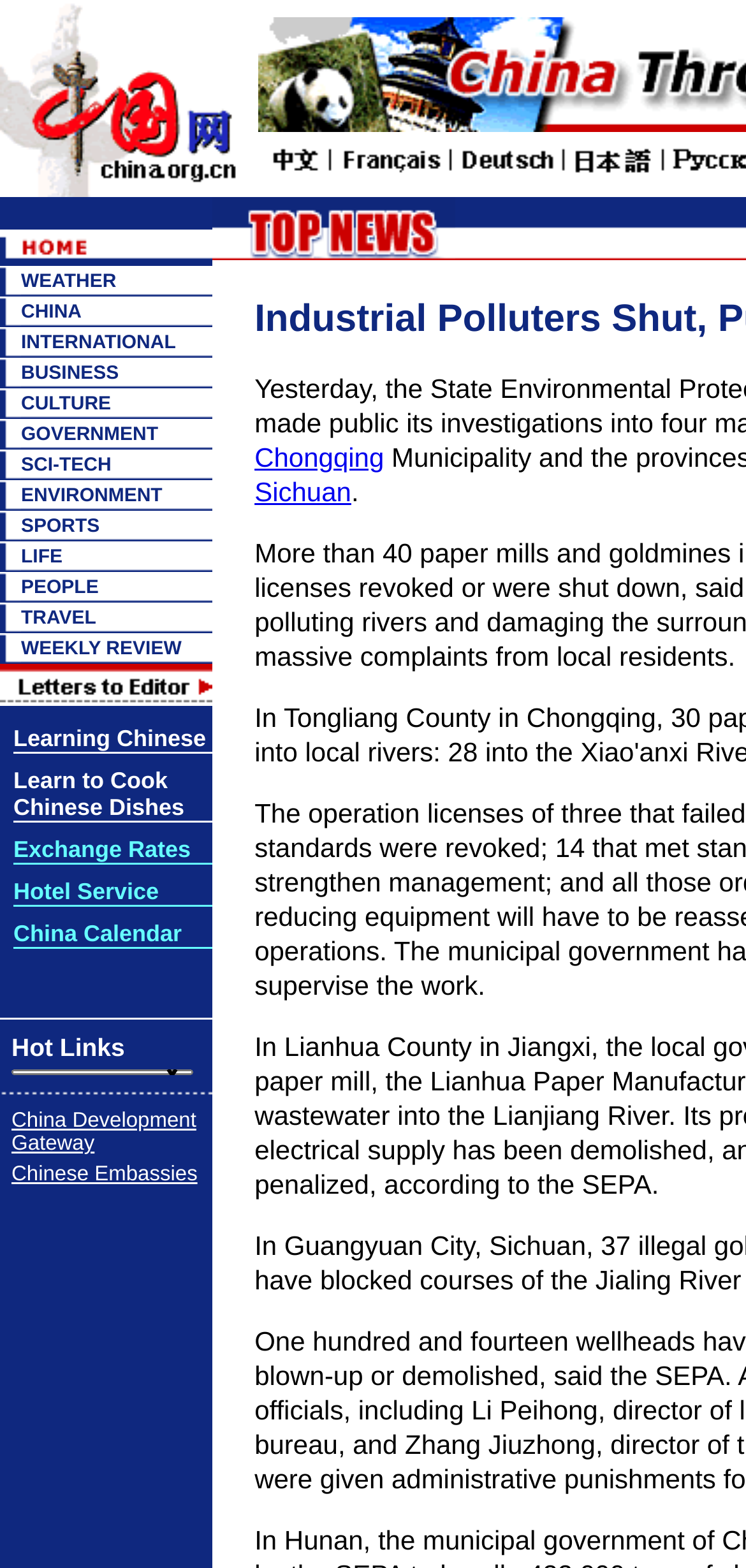What type of website is this?
Based on the image content, provide your answer in one word or a short phrase.

News website